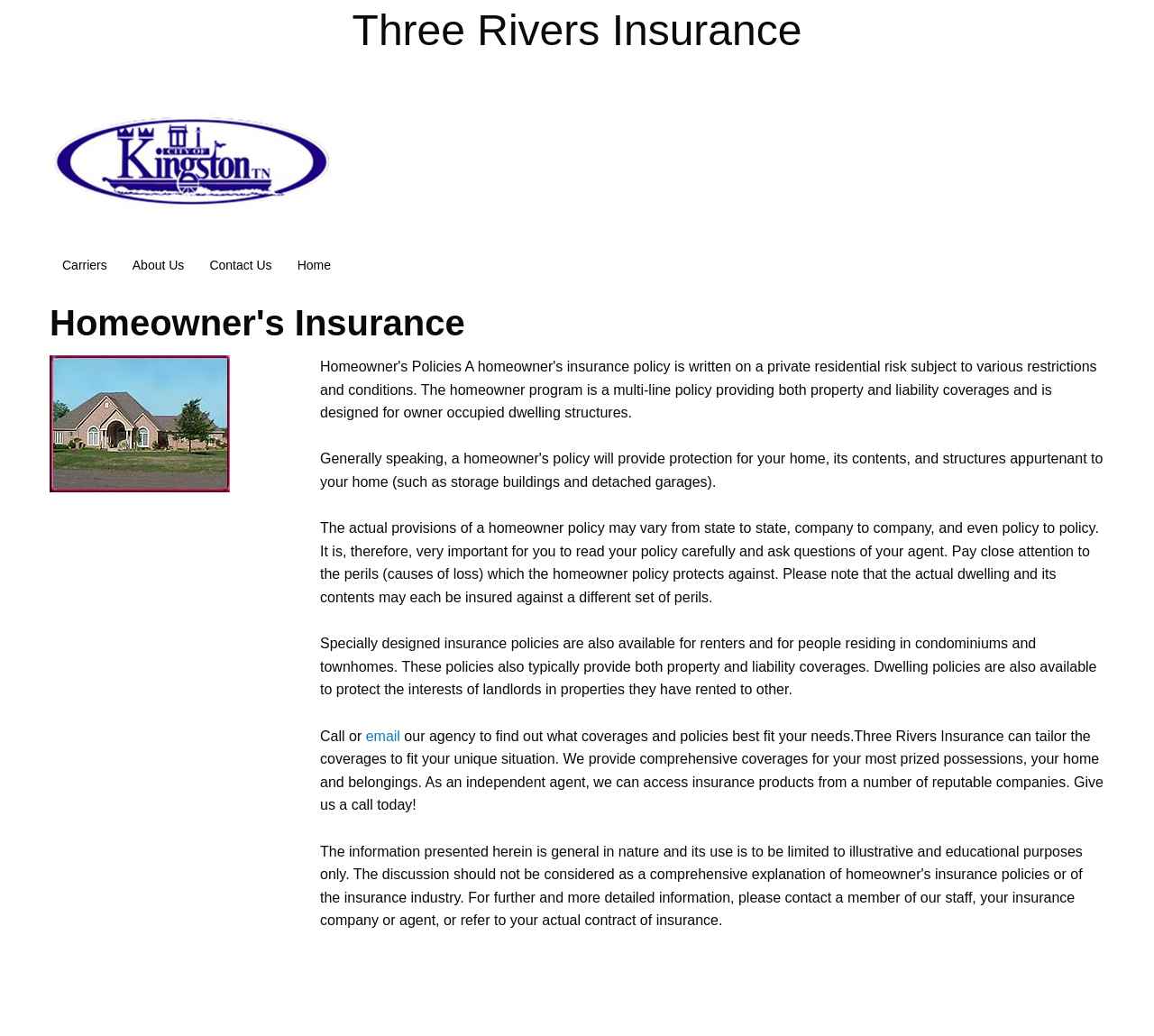Please provide the bounding box coordinates for the UI element as described: "Megan Rensch". The coordinates must be four floats between 0 and 1, represented as [left, top, right, bottom].

None